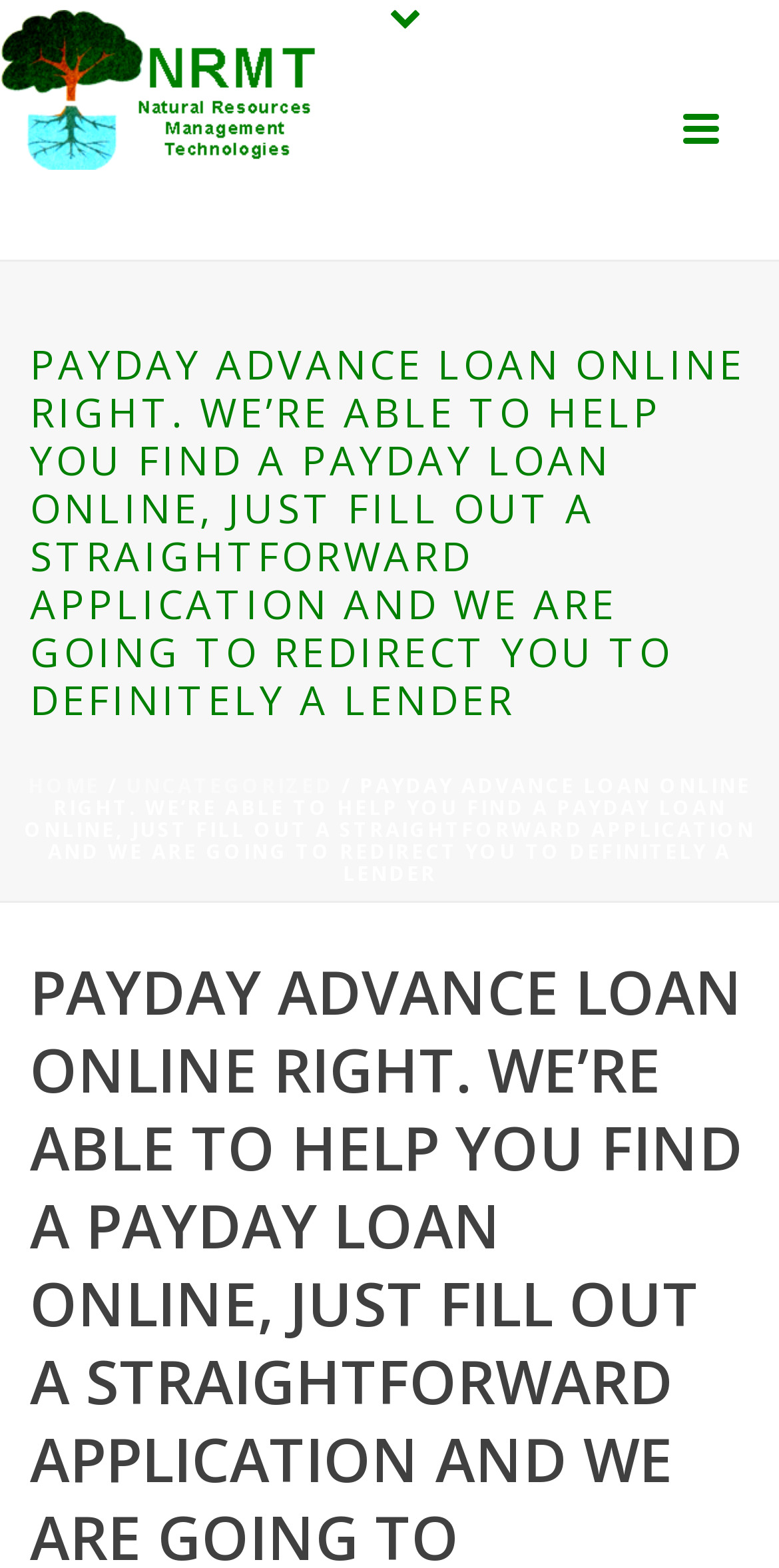Is there a logo on the webpage?
Provide a concise answer using a single word or phrase based on the image.

Yes